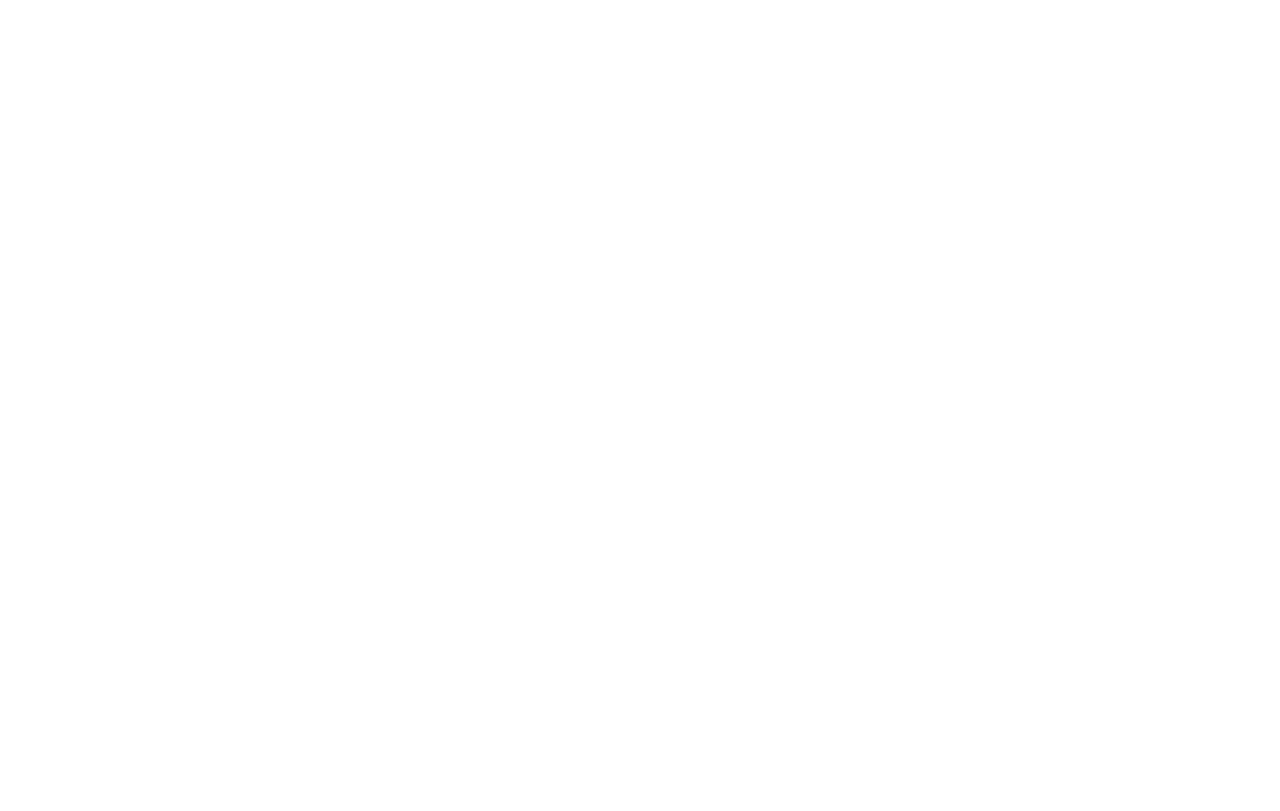Extract the bounding box coordinates of the UI element described by: "Cannabis SEO Agency". The coordinates should include four float numbers ranging from 0 to 1, e.g., [left, top, right, bottom].

[0.503, 0.878, 0.63, 0.899]